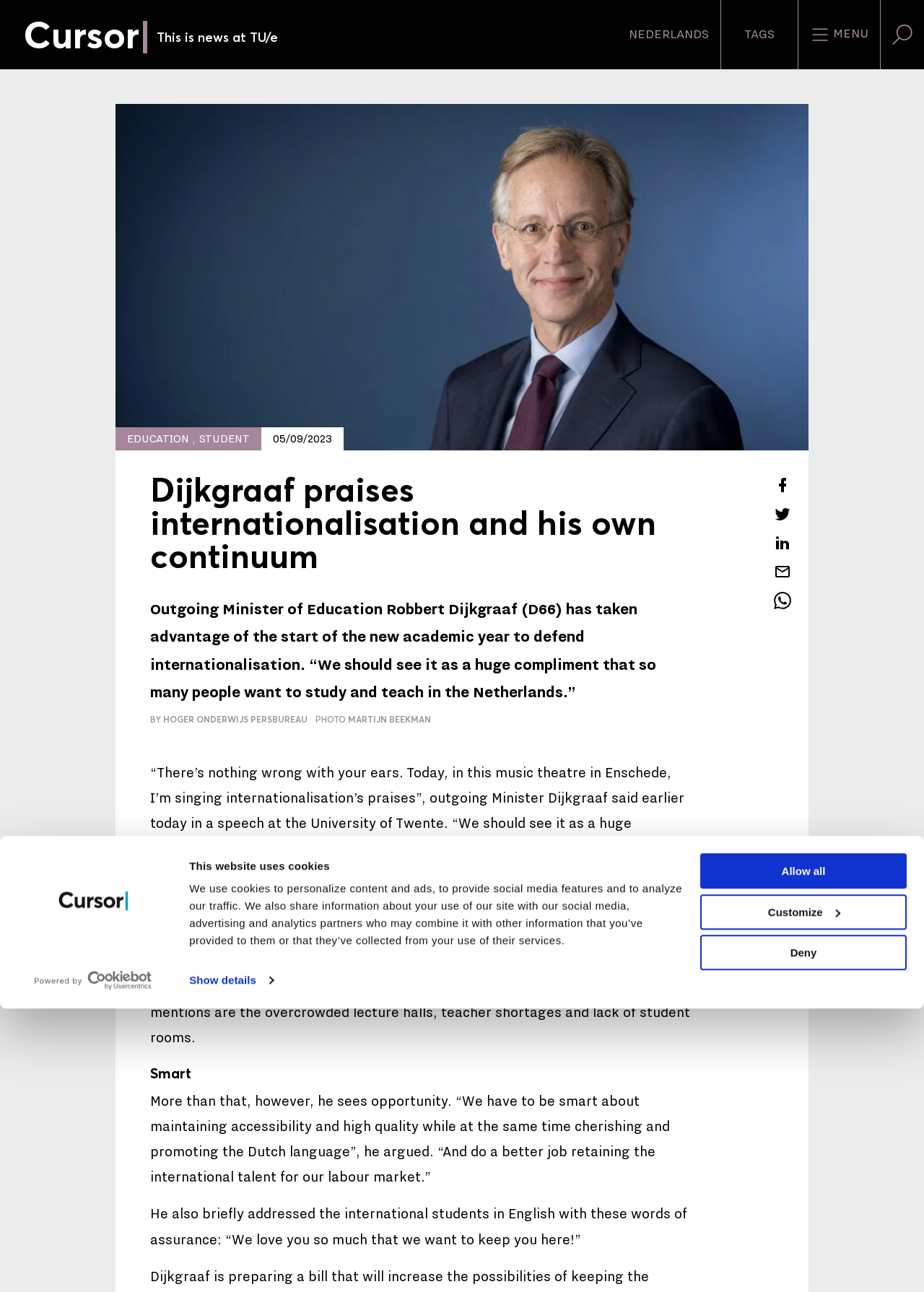What is the language the Minister wants to cherish and promote?
Use the screenshot to answer the question with a single word or phrase.

Dutch